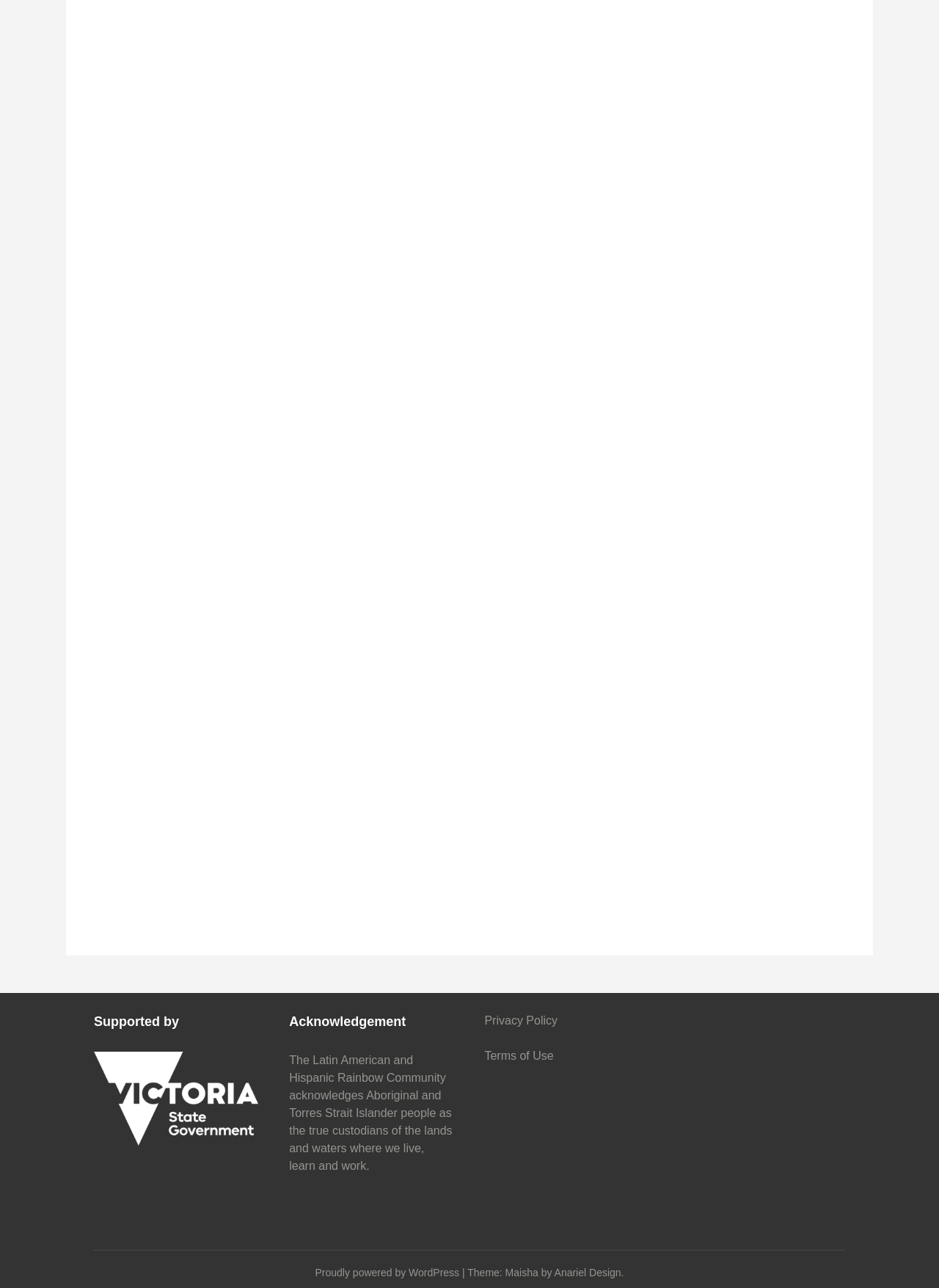Determine the bounding box for the UI element that matches this description: "Anariel Design".

[0.59, 0.984, 0.661, 0.993]